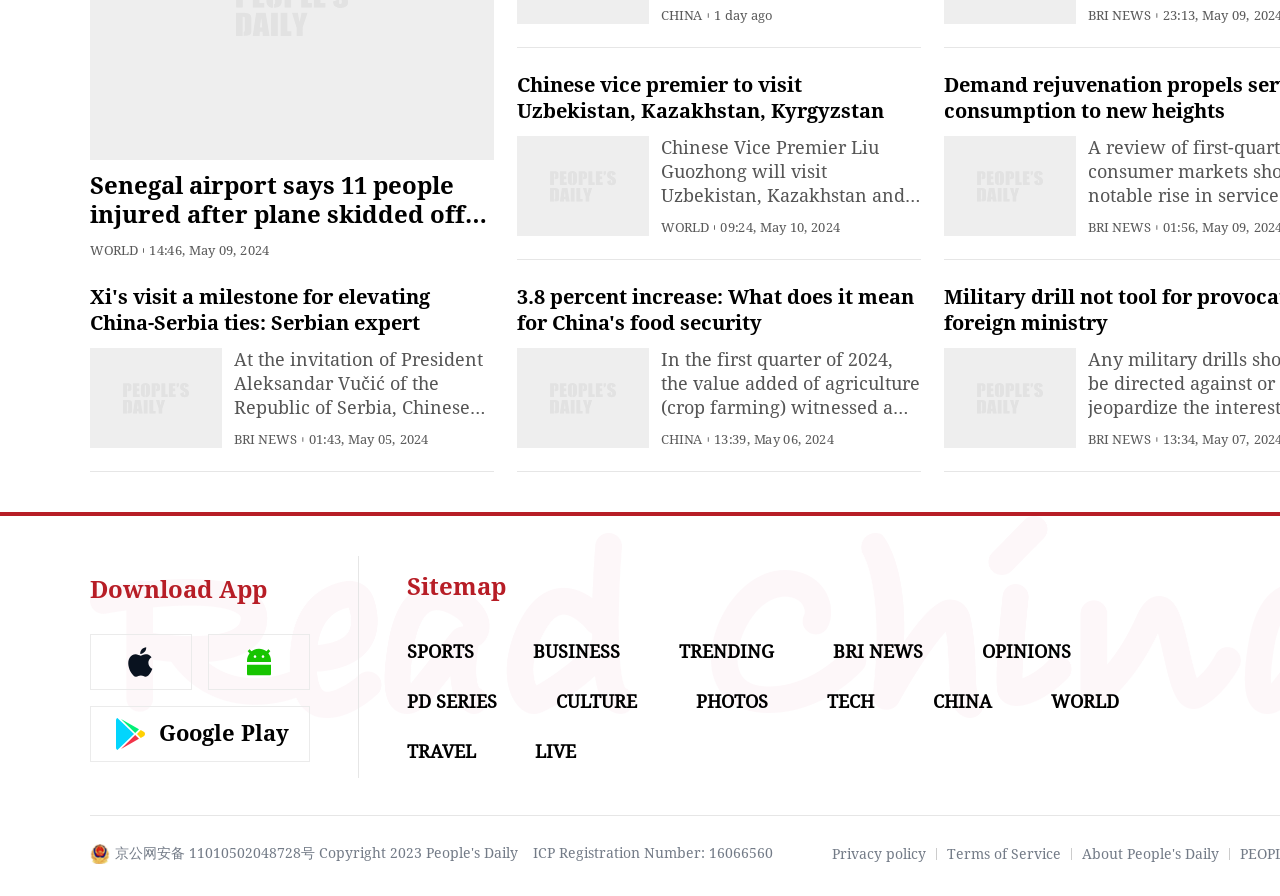Could you indicate the bounding box coordinates of the region to click in order to complete this instruction: "Read news about China".

[0.516, 0.009, 0.549, 0.025]